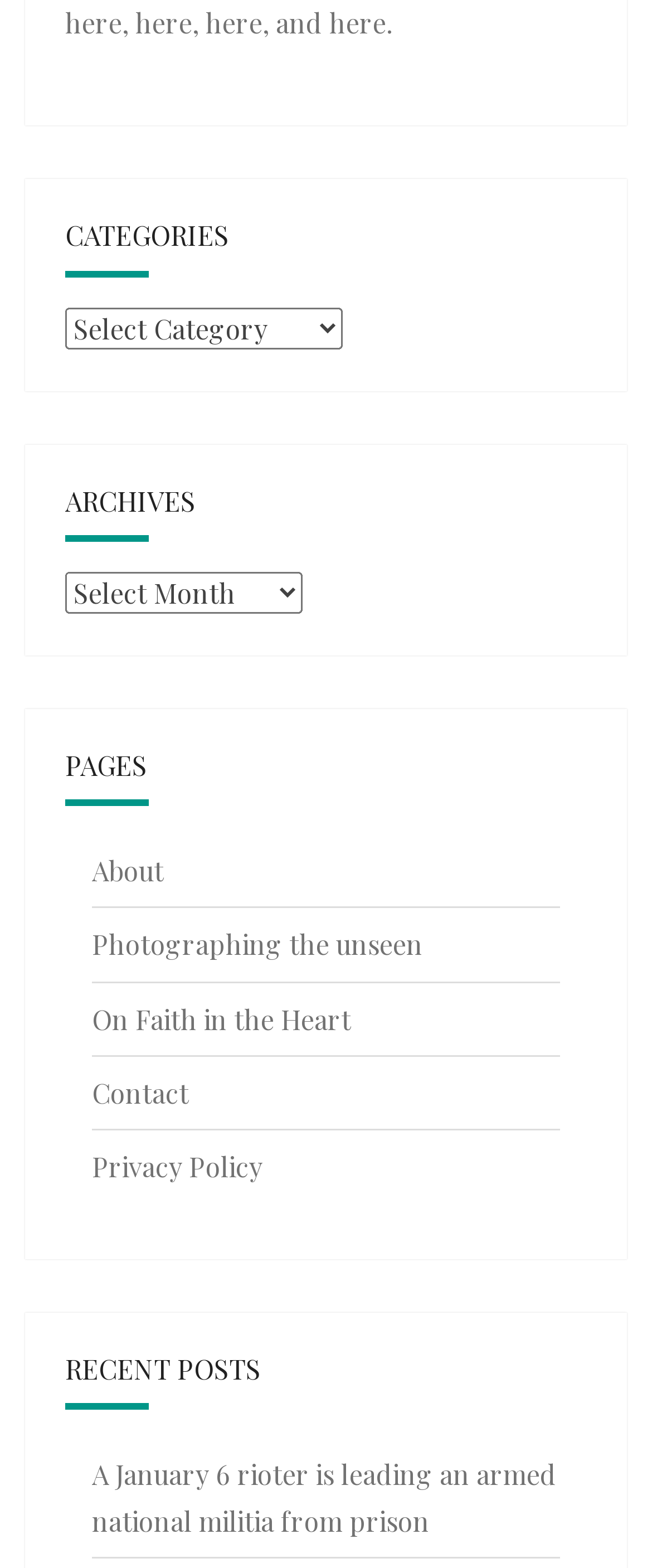Please specify the bounding box coordinates for the clickable region that will help you carry out the instruction: "visit photographing the unseen page".

[0.141, 0.591, 0.649, 0.614]